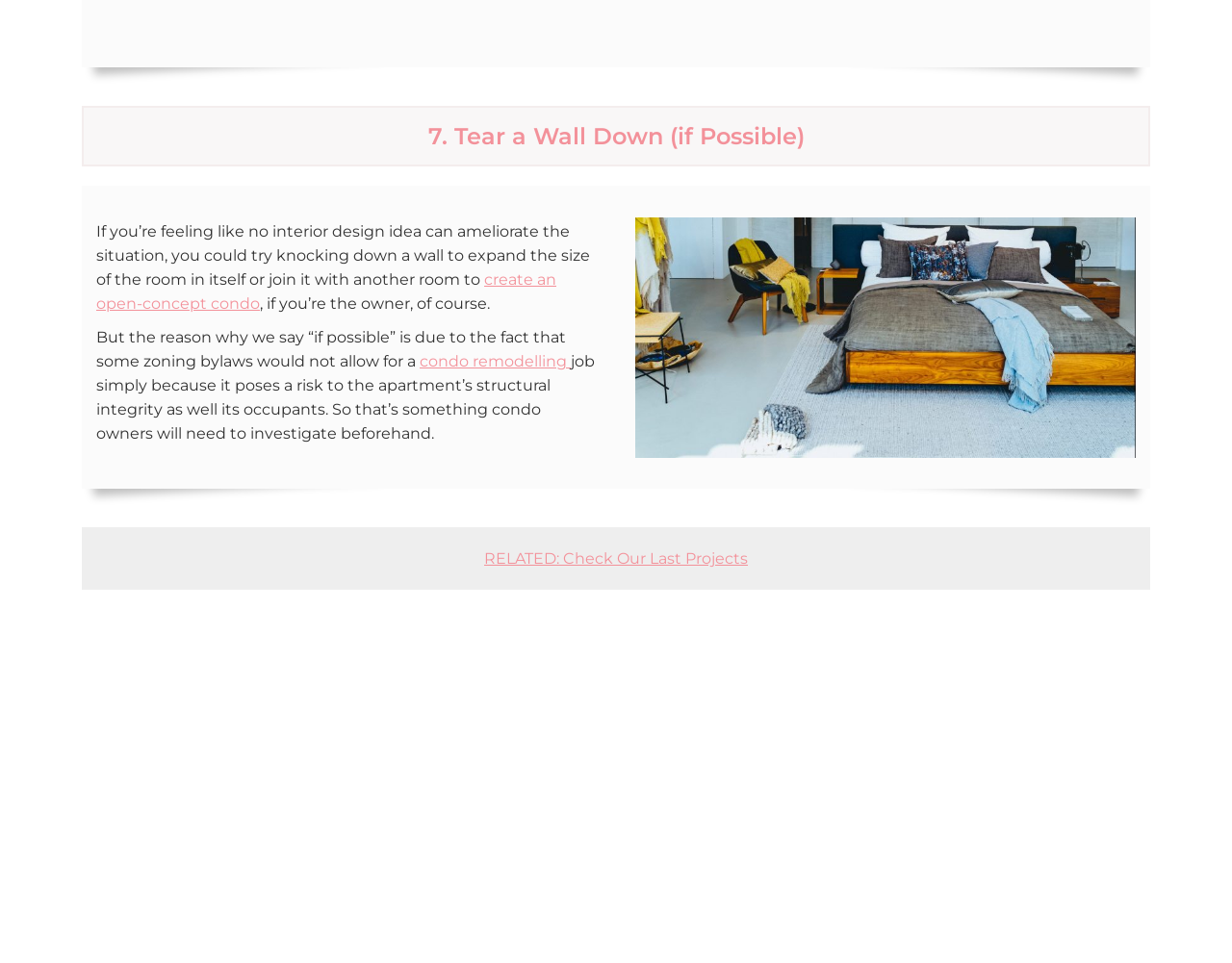What is the purpose of knocking down a wall?
Look at the screenshot and provide an in-depth answer.

According to the article, knocking down a wall can be done to expand the size of the room in itself or join it with another room to create an open-concept condo, as mentioned in the sentence 'If you’re feeling like no interior design idea can ameliorate the situation, you could try knocking down a wall to expand the size of the room in itself or join it with another room to create an open-concept condo'.